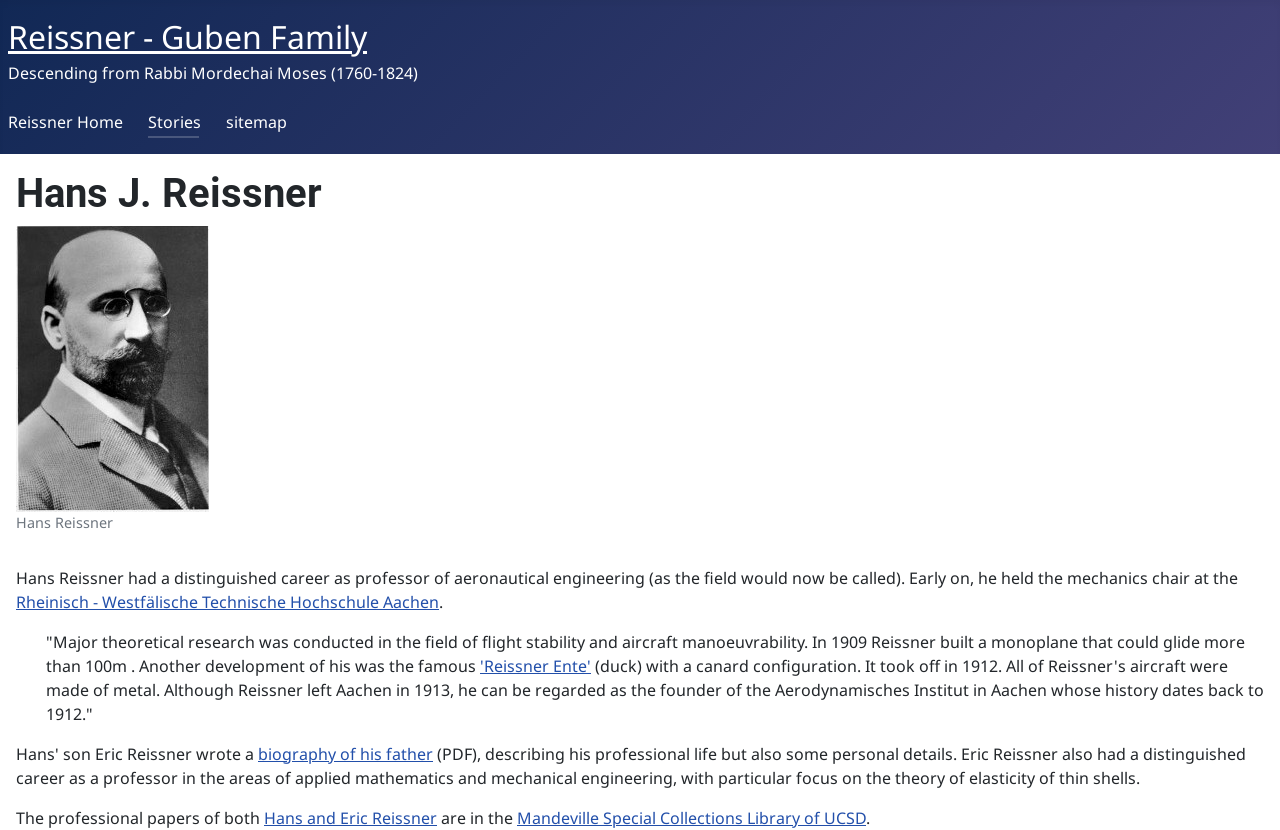What is Hans J. Reissner's profession?
Look at the screenshot and respond with a single word or phrase.

Engineer, physicist, and mathematician